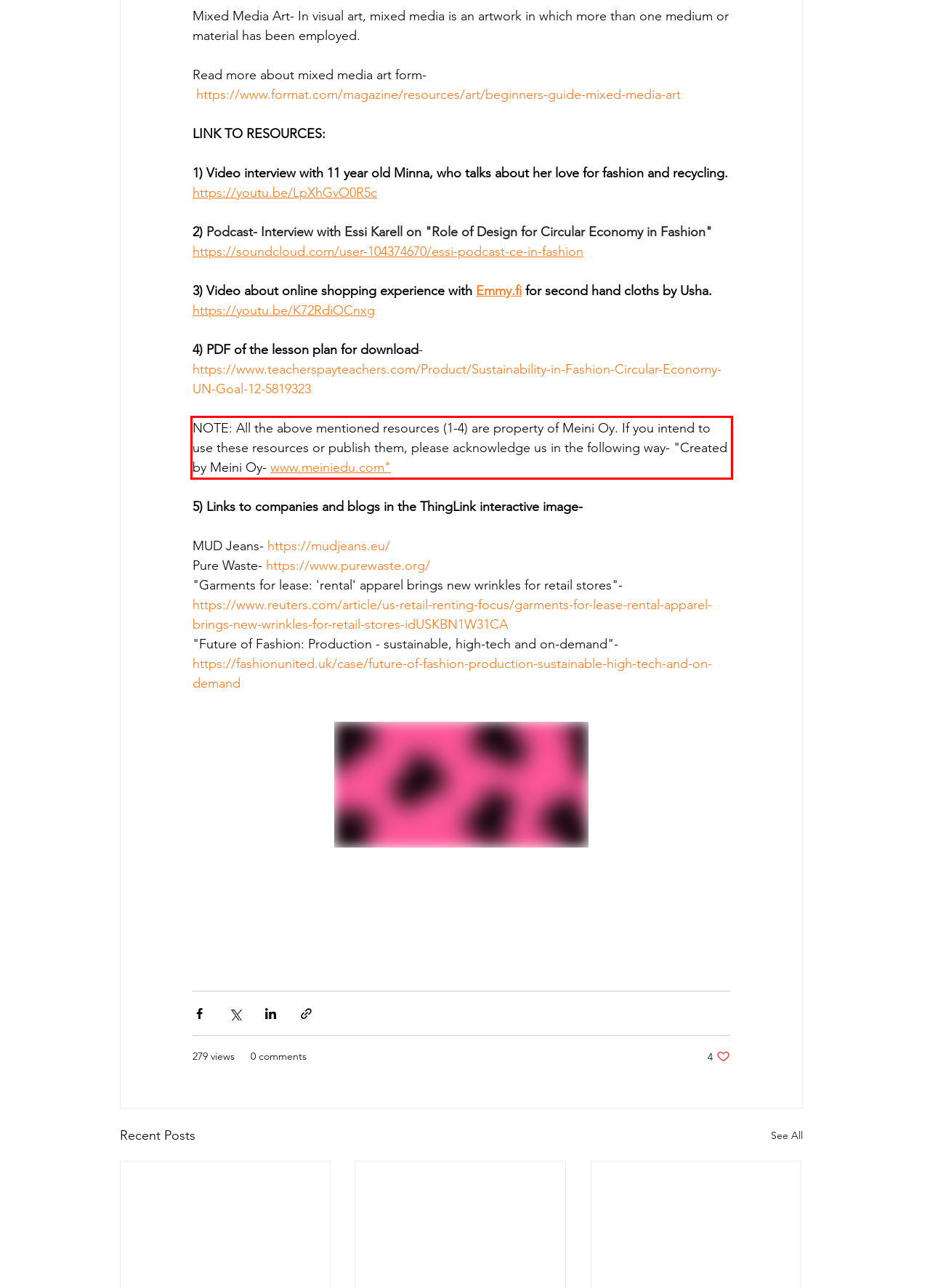You have a webpage screenshot with a red rectangle surrounding a UI element. Extract the text content from within this red bounding box.

NOTE: All the above mentioned resources (1-4) are property of Meini Oy. If you intend to use these resources or publish them, please acknowledge us in the following way- "Created by Meini Oy- www.meiniedu.com"